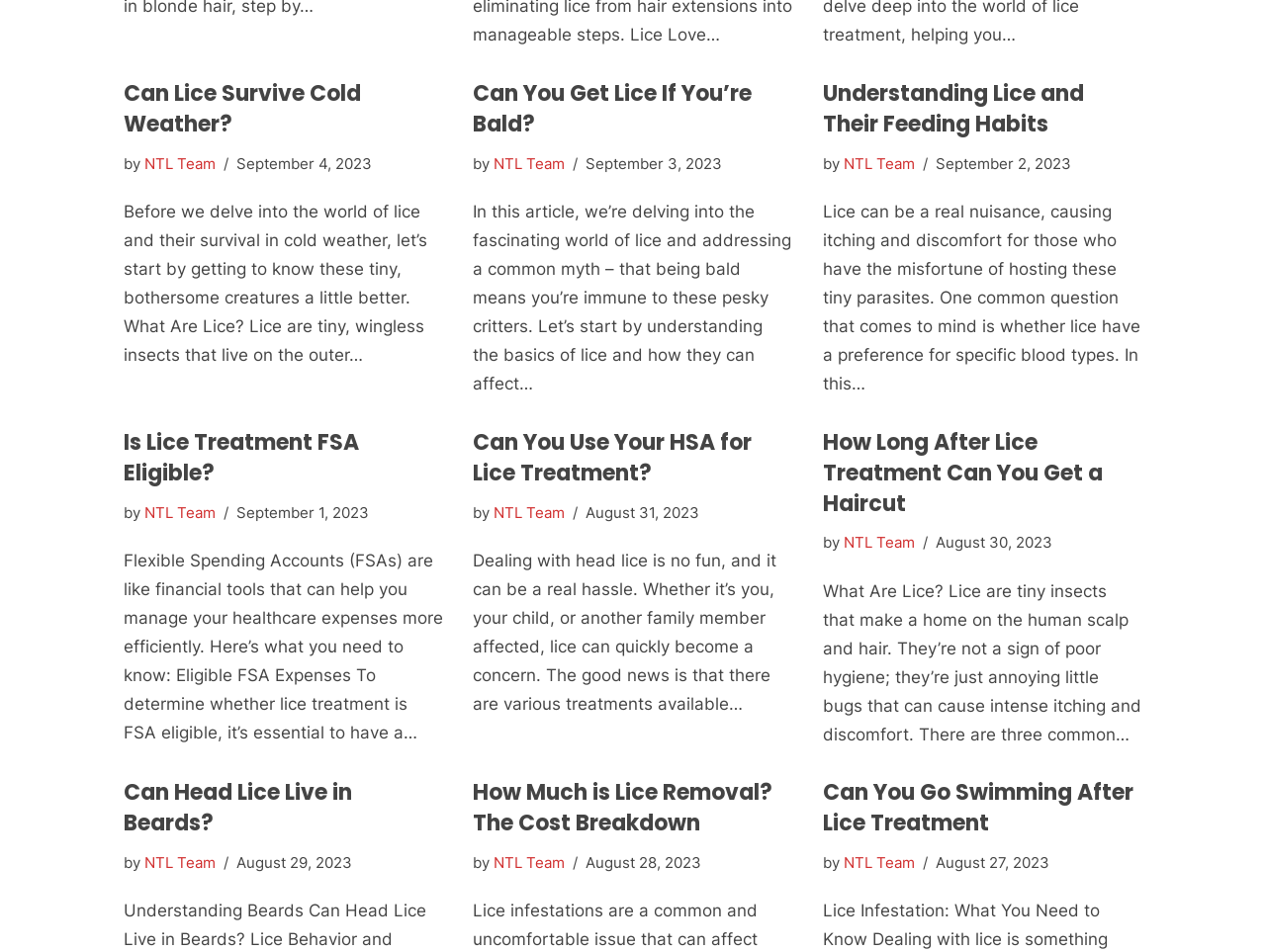Use one word or a short phrase to answer the question provided: 
Are the articles on this webpage related to a specific topic?

Lice